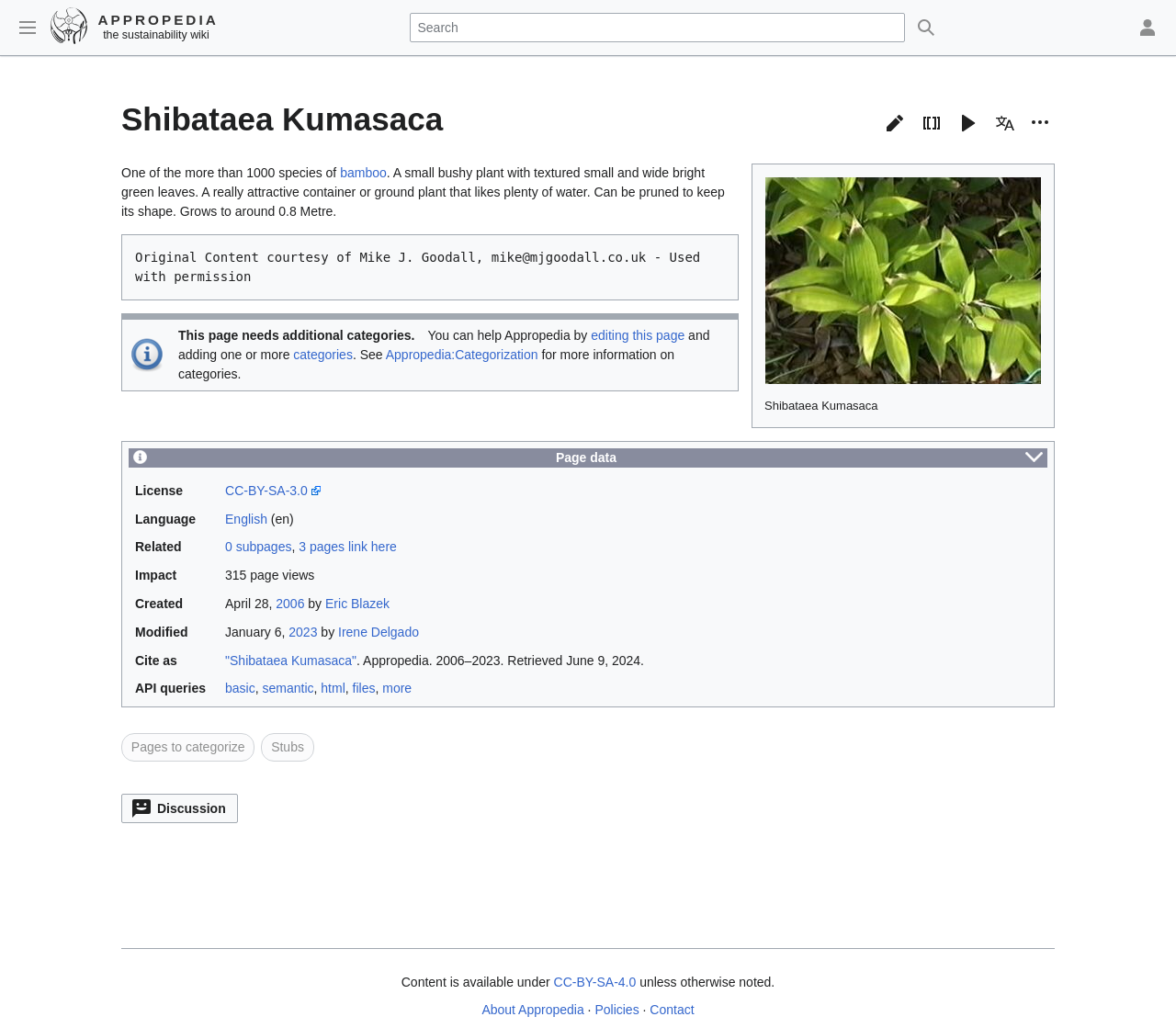Who is the original content provider of this webpage?
Using the image, elaborate on the answer with as much detail as possible.

The webpage credits 'Original Content courtesy of Mike J. Goodall, mike@mjgoodall.co.uk - Used with permission', indicating that Mike J. Goodall is the original content provider.